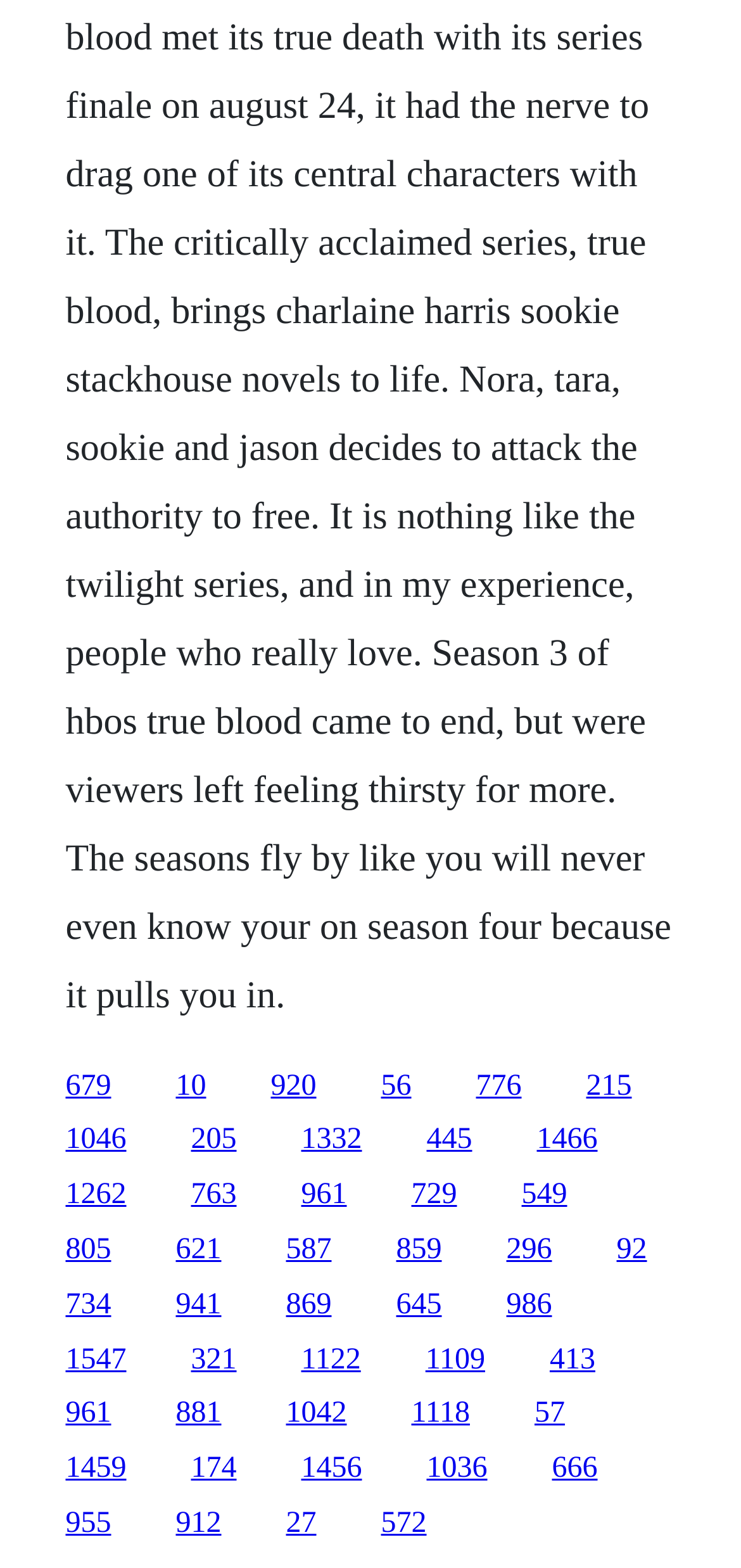Use the details in the image to answer the question thoroughly: 
How many rows of links are there on the webpage?

I analyzed the y1 and y2 coordinates of the links and found that there are six distinct groups of links with similar y1 and y2 values, indicating that there are six rows of links on the webpage.